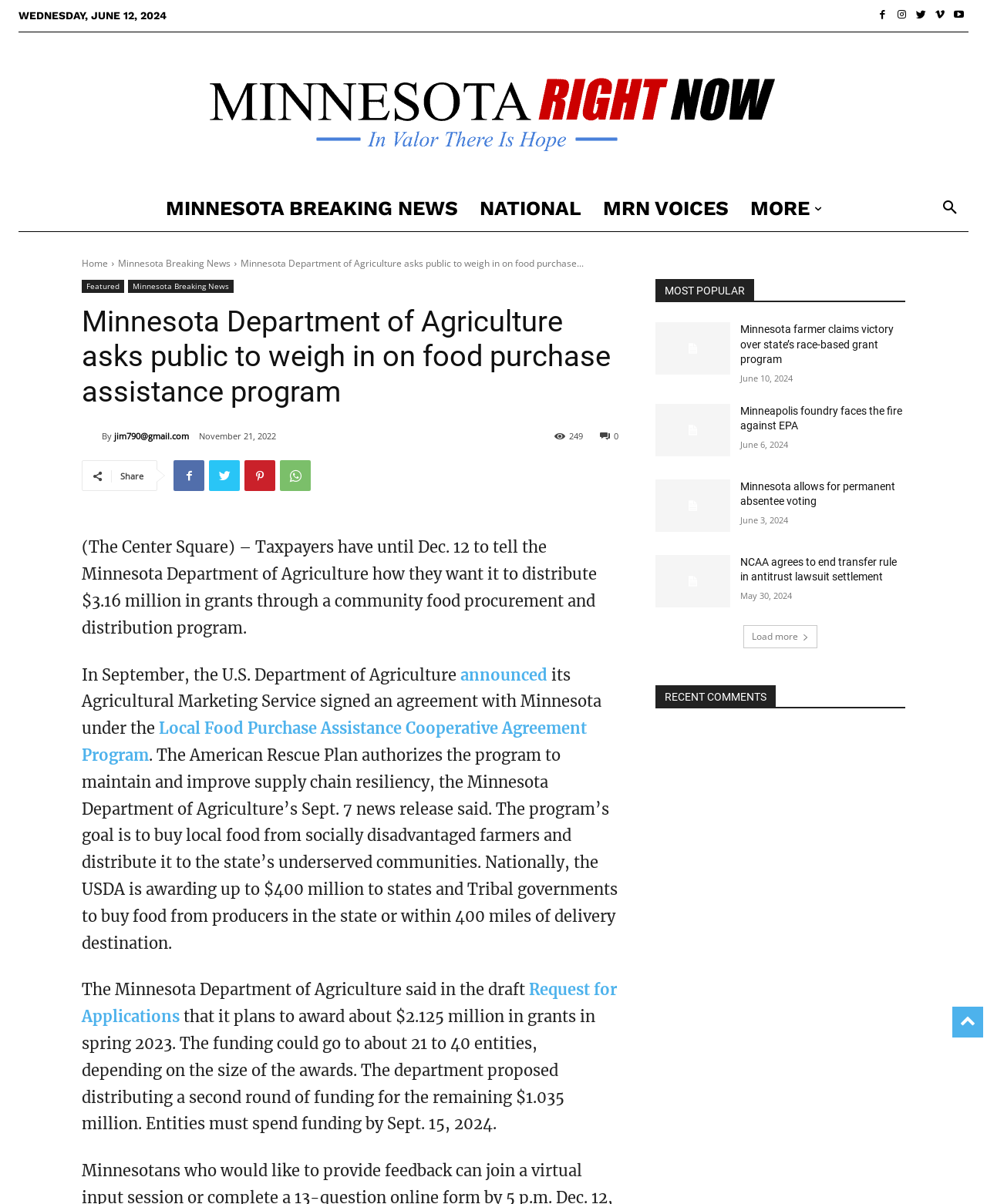Give a detailed account of the webpage, highlighting key information.

The webpage is about the Minnesota Department of Agriculture's community food procurement and distribution program. At the top, there is a logo and a navigation menu with links to "MINNESOTA BREAKING NEWS", "NATIONAL", and "MRN VOICES". Below the navigation menu, there is a search button and a link to "Home".

The main content of the webpage is an article about the Minnesota Department of Agriculture's program, which has a heading "Minnesota Department of Agriculture asks public to weigh in on food purchase assistance program". The article is written by "jim790@gmail.com" and was published on November 21, 2022. The article explains that taxpayers have until December 12 to provide input on how the department should distribute $3.16 million in grants through the program.

The article is divided into several paragraphs, with links to related topics and a "Share" button. There are also social media links and a "Load more" button at the bottom of the article.

On the right side of the webpage, there is a section titled "MOST POPULAR" with links to several articles, including "Minnesota farmer claims victory over state’s race-based grant program", "Minneapolis foundry faces the fire against EPA", and "Minnesota allows for permanent absentee voting". Each article has a heading, a link, and a publication date.

Overall, the webpage is well-organized and easy to navigate, with clear headings and concise text.